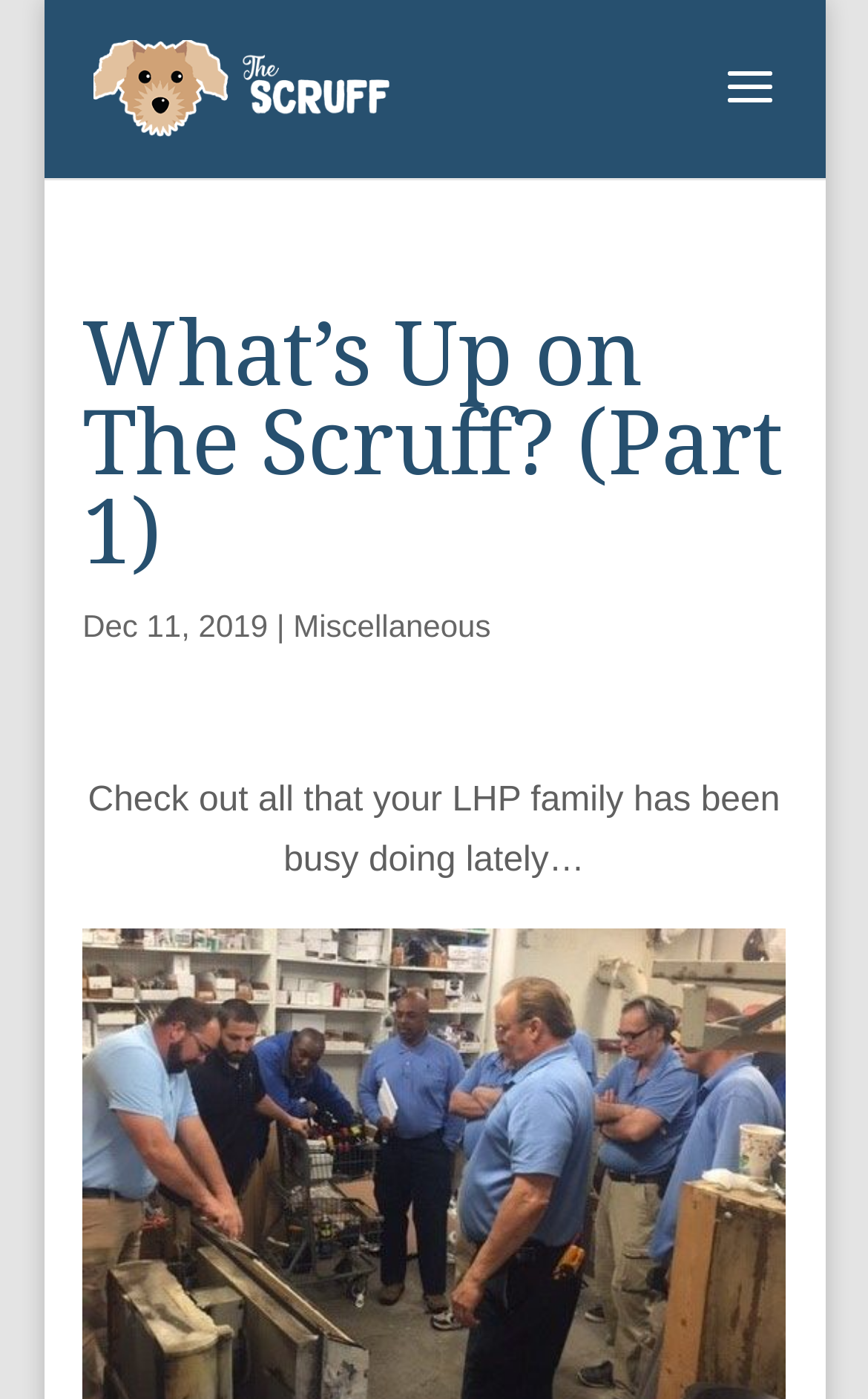What is the website logo?
Please provide a comprehensive and detailed answer to the question.

I found the website logo by looking at the image element that contains the logo, which is 'The Scruff'.